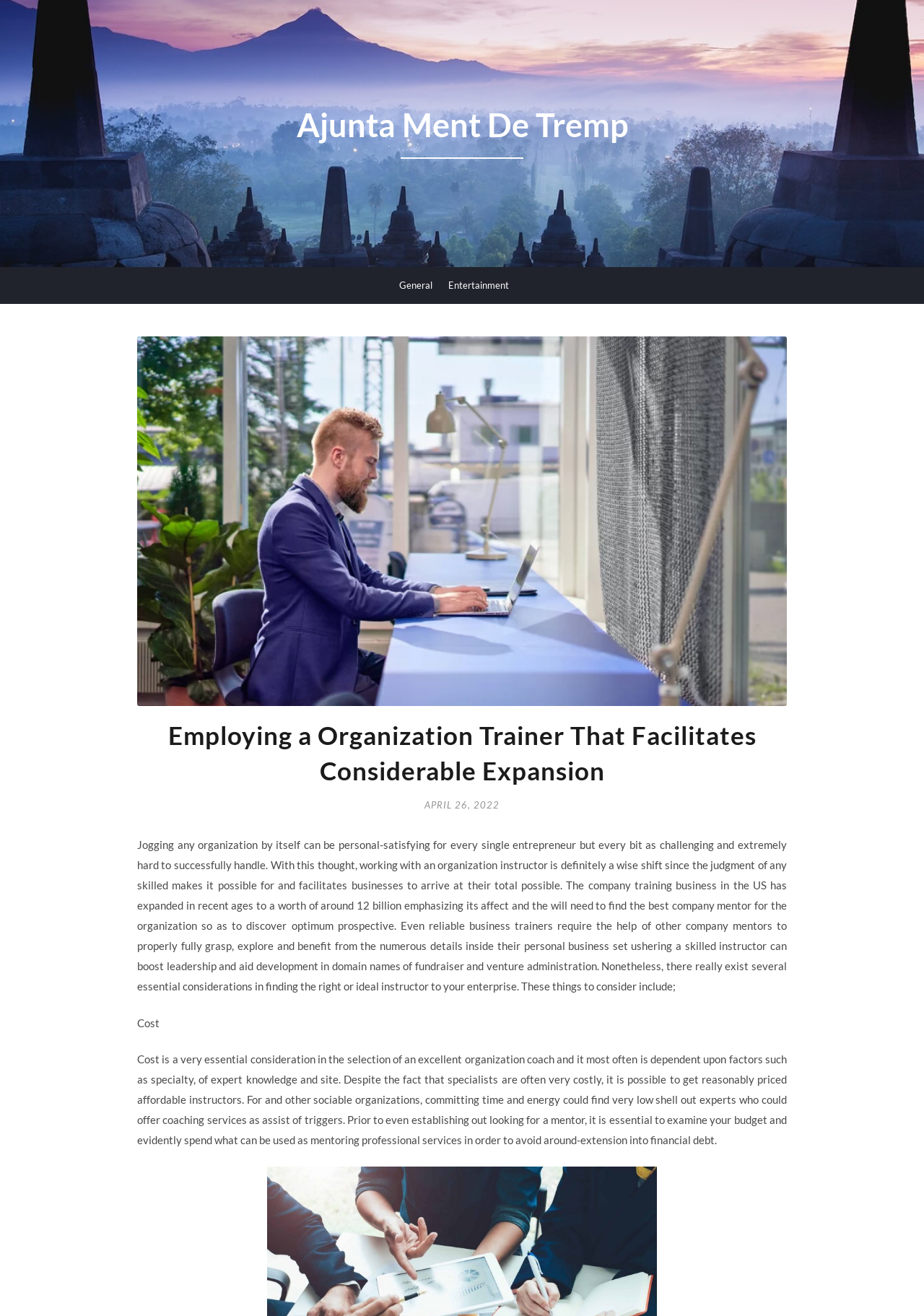Identify the bounding box for the element characterized by the following description: "alt="Business Success"".

[0.148, 0.528, 0.852, 0.538]